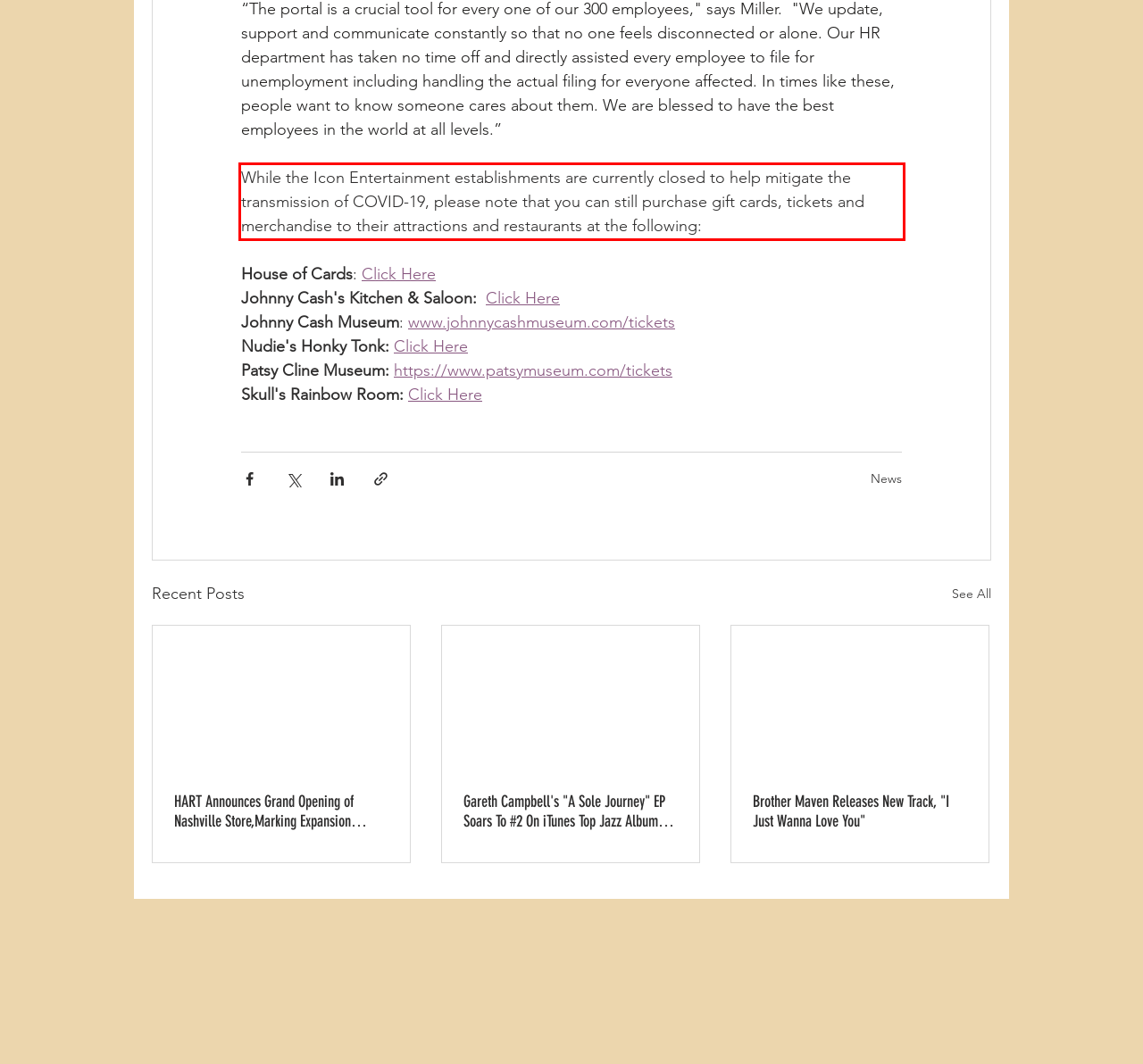You are provided with a screenshot of a webpage featuring a red rectangle bounding box. Extract the text content within this red bounding box using OCR.

While the Icon Entertainment establishments are currently closed to help mitigate the transmission of COVID-19, please note that you can still purchase gift cards, tickets and merchandise to their attractions and restaurants at the following: